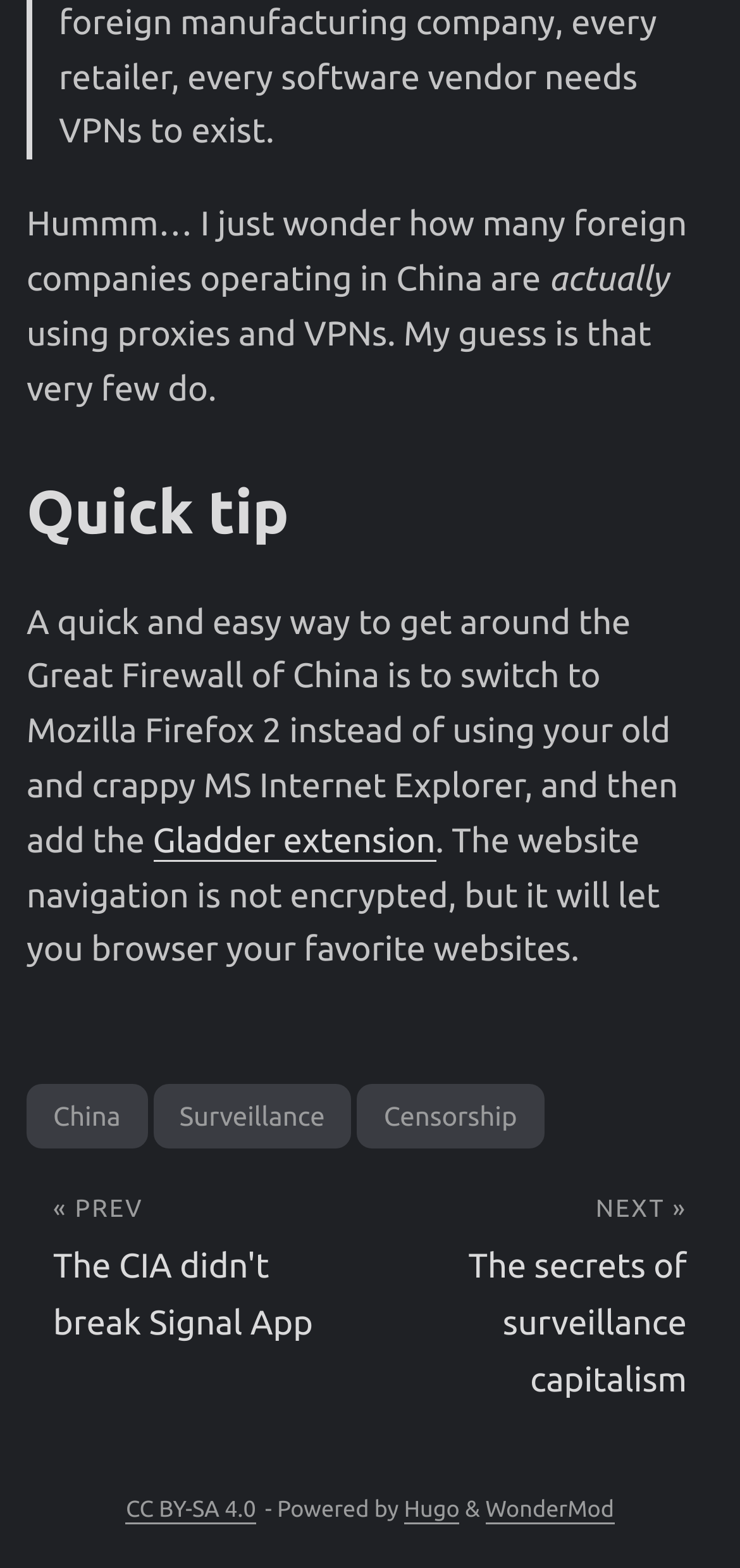Please identify the bounding box coordinates of the element I need to click to follow this instruction: "Visit the 'China' page".

[0.036, 0.692, 0.199, 0.733]